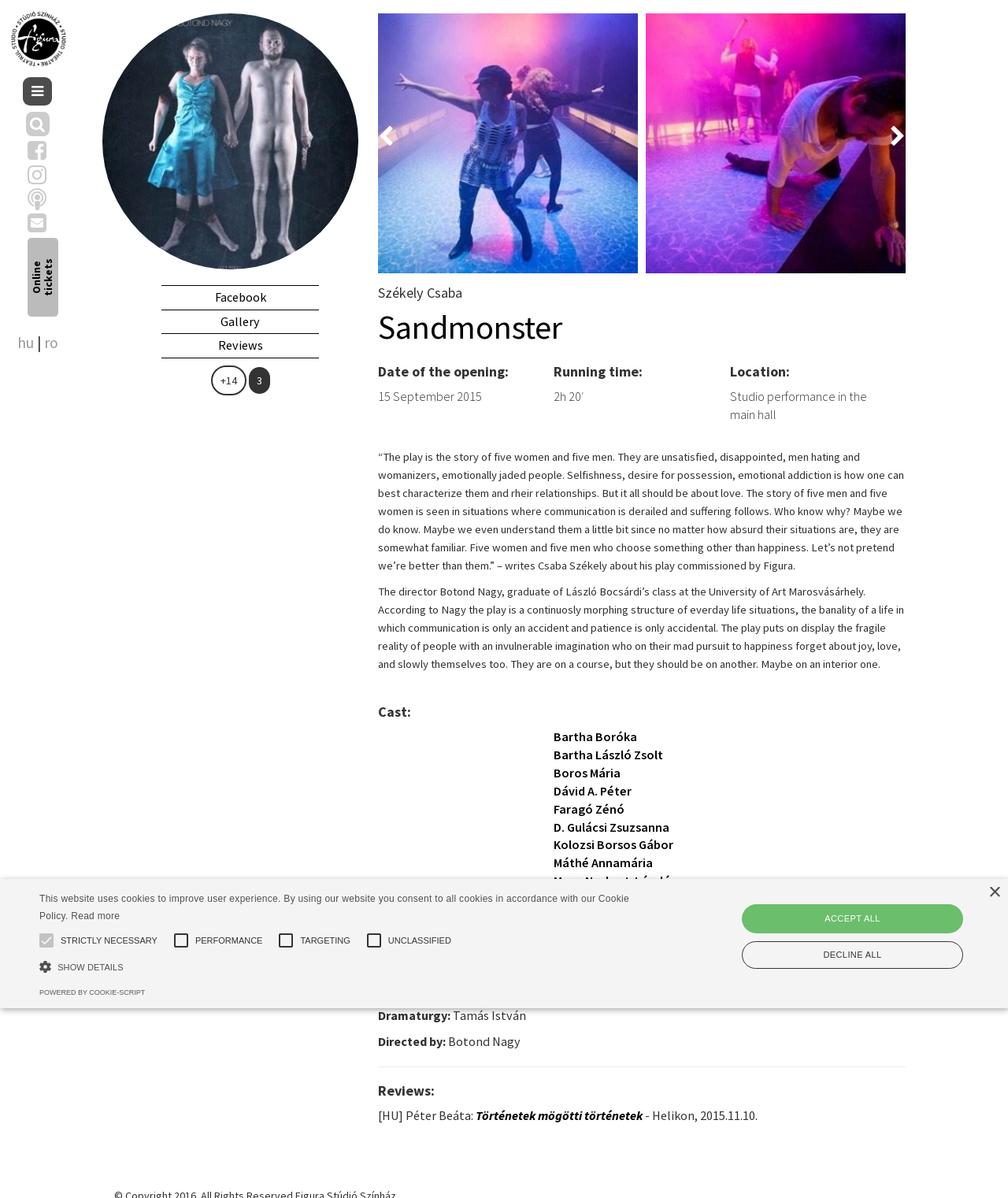Using the provided element description: "Dávid A. Péter", identify the bounding box coordinates. The coordinates should be four floats between 0 and 1 in the order [left, top, right, bottom].

[0.549, 0.653, 0.627, 0.666]